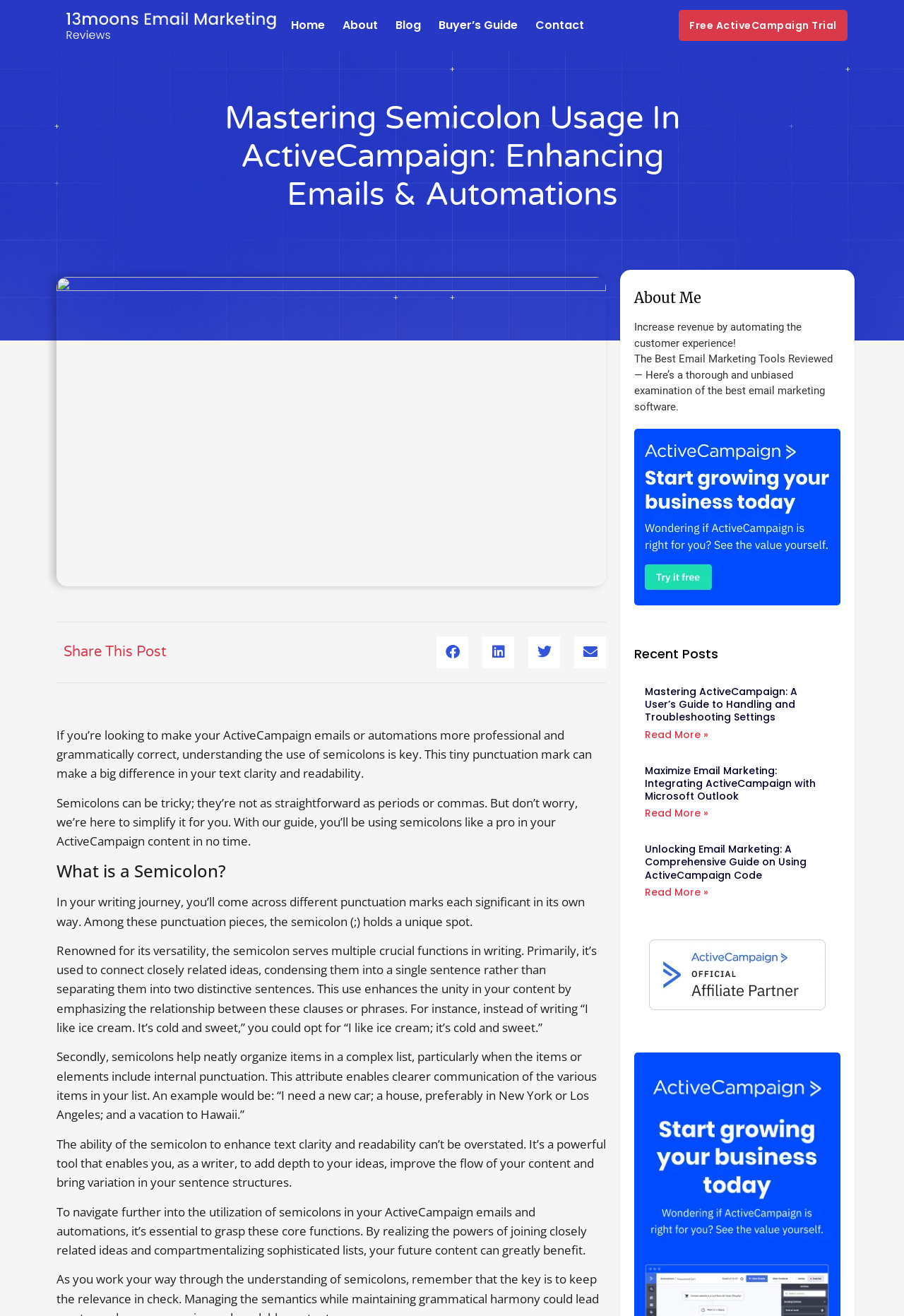Determine the bounding box coordinates of the clickable element necessary to fulfill the instruction: "Click on the 'Free ActiveCampaign Trial' link". Provide the coordinates as four float numbers within the 0 to 1 range, i.e., [left, top, right, bottom].

[0.751, 0.008, 0.937, 0.031]